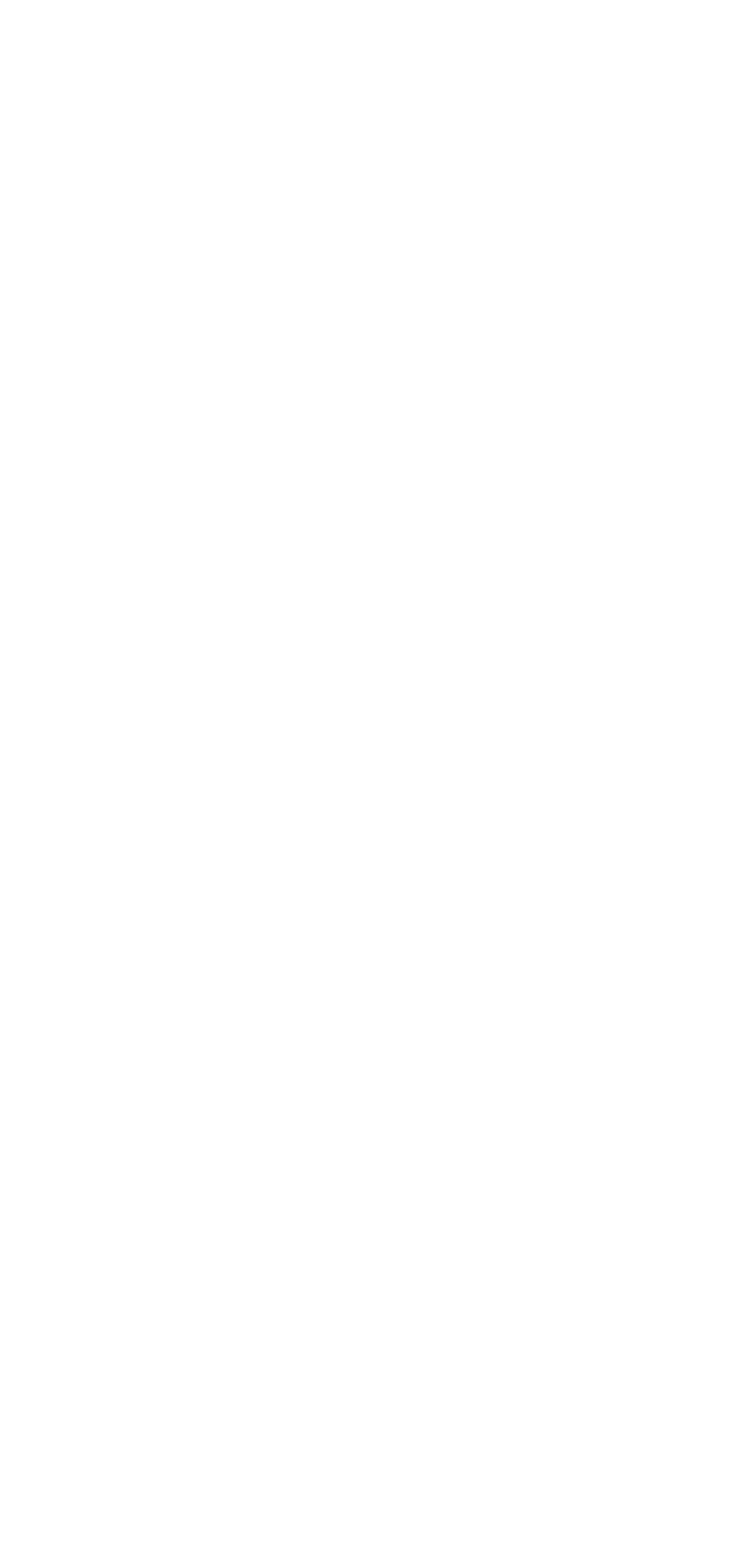Give a one-word or one-phrase response to the question:
How to contact for more information?

Email joseph.dillard@gmail.com